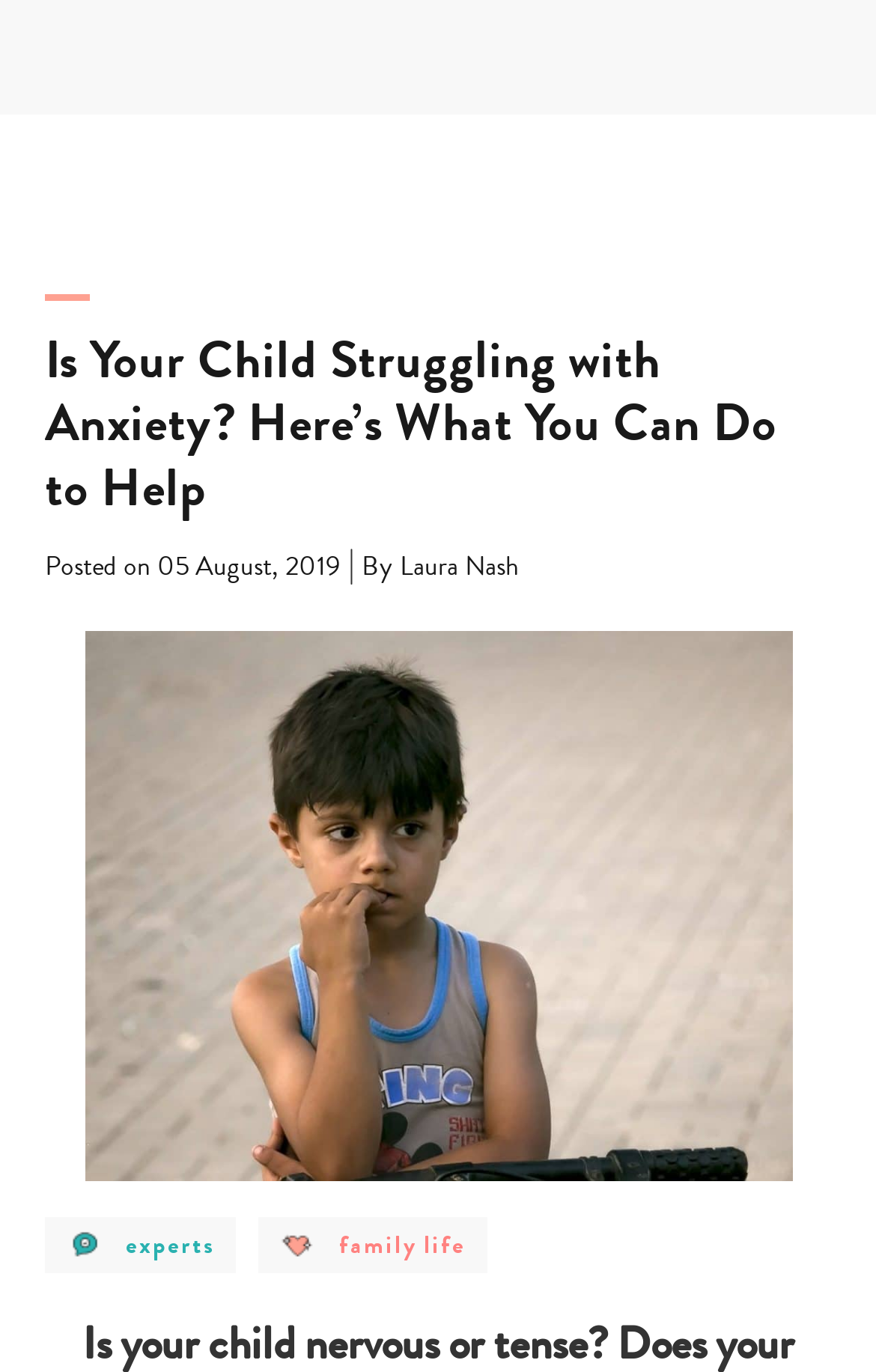What is the image about?
Please respond to the question with a detailed and well-explained answer.

The image can be determined to be about childhood anxiety and play therapy by looking at the image description 'Childhood anxiety and how play therapy helps'.